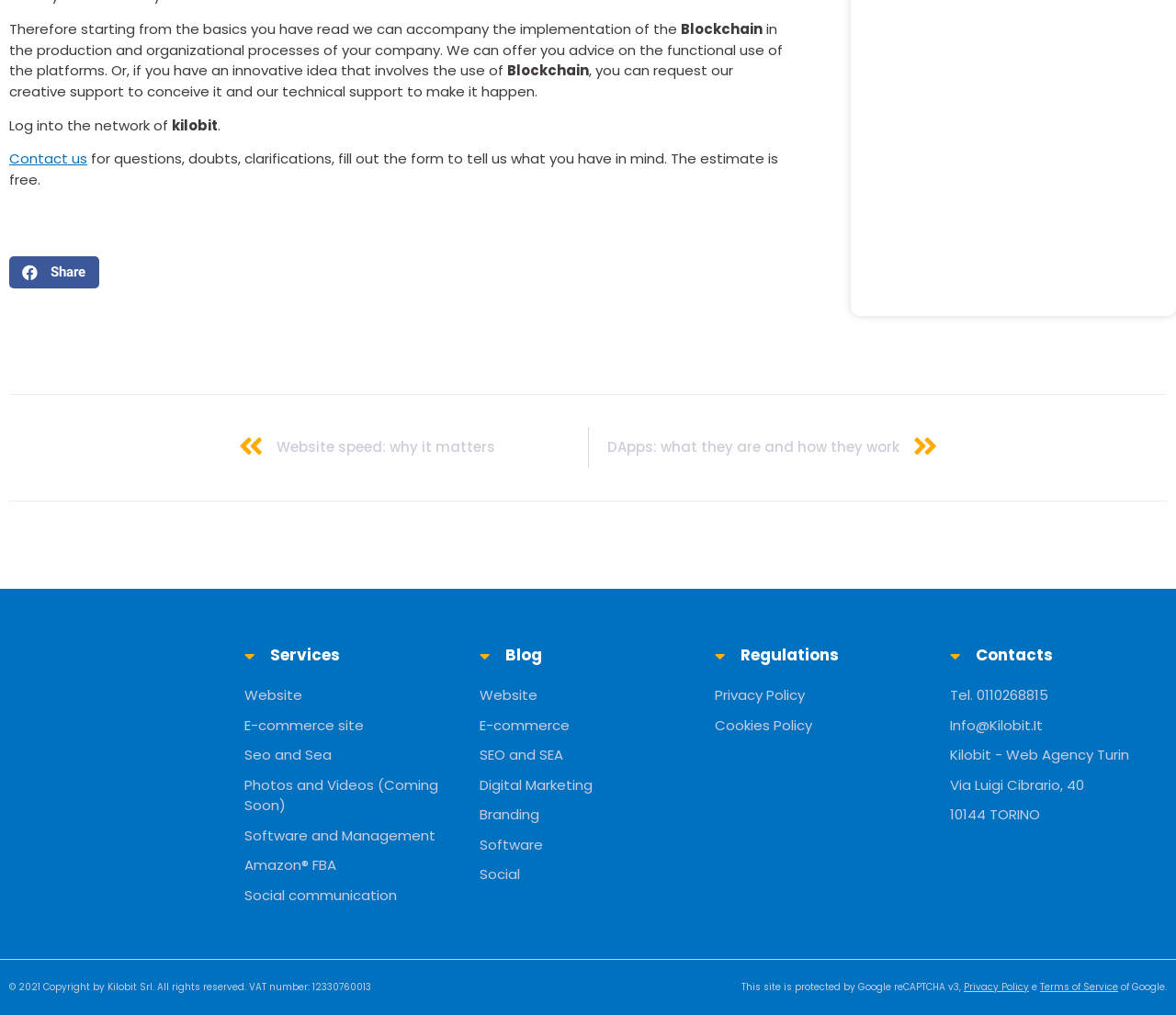Pinpoint the bounding box coordinates of the area that should be clicked to complete the following instruction: "Click on Tel. 0110268815". The coordinates must be given as four float numbers between 0 and 1, i.e., [left, top, right, bottom].

[0.808, 0.675, 0.992, 0.696]